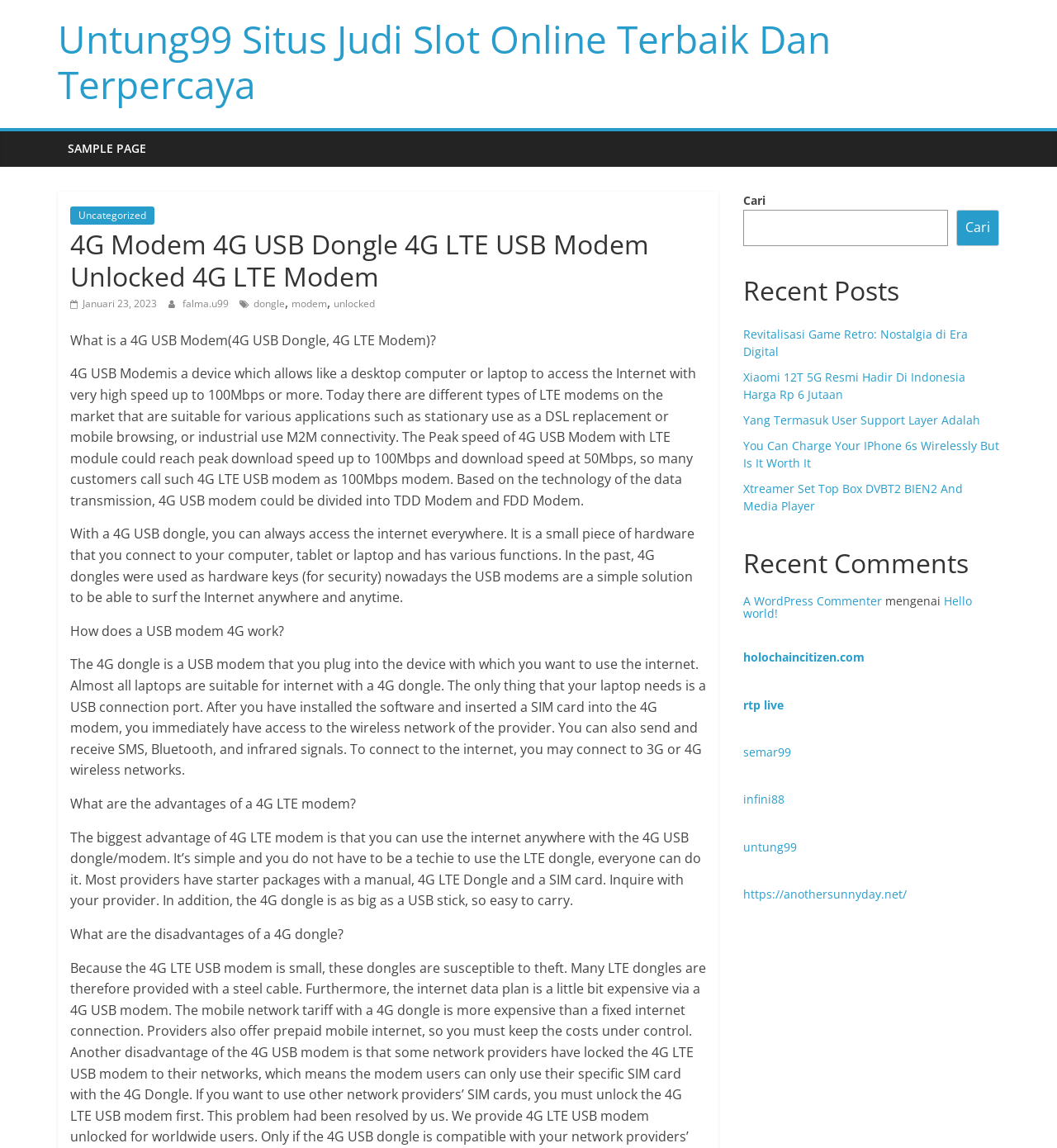Provide the bounding box coordinates for the area that should be clicked to complete the instruction: "Search for something".

[0.703, 0.183, 0.897, 0.214]